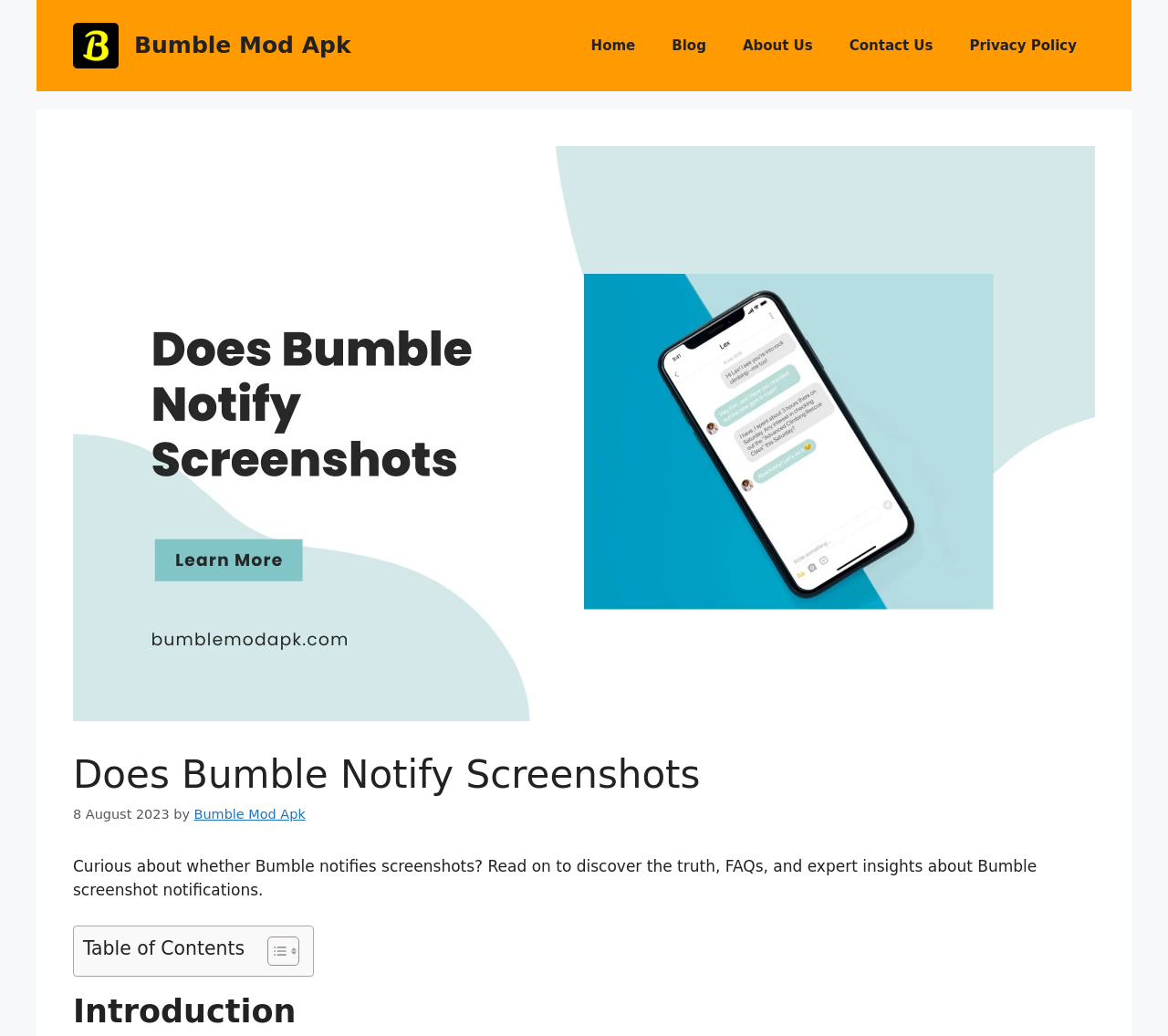From the element description Bumble Mod Apk, predict the bounding box coordinates of the UI element. The coordinates must be specified in the format (top-left x, top-left y, bottom-right x, bottom-right y) and should be within the 0 to 1 range.

[0.166, 0.779, 0.262, 0.793]